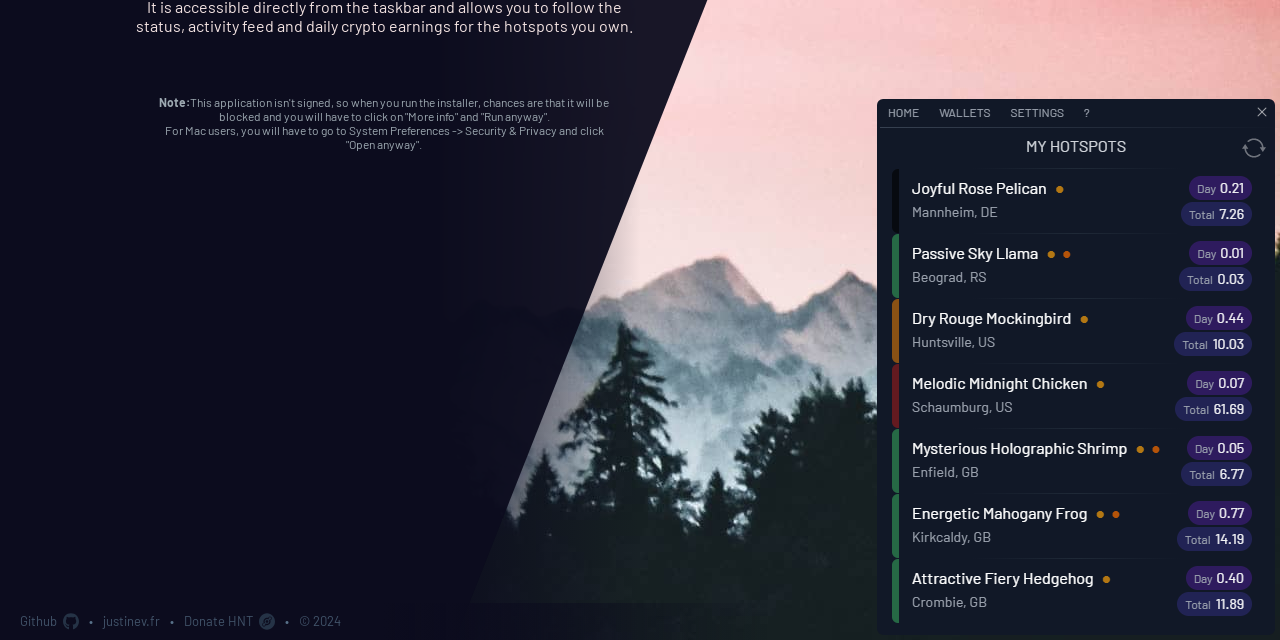Determine the bounding box for the UI element as described: "Github". The coordinates should be represented as four float numbers between 0 and 1, formatted as [left, top, right, bottom].

[0.016, 0.959, 0.062, 0.984]